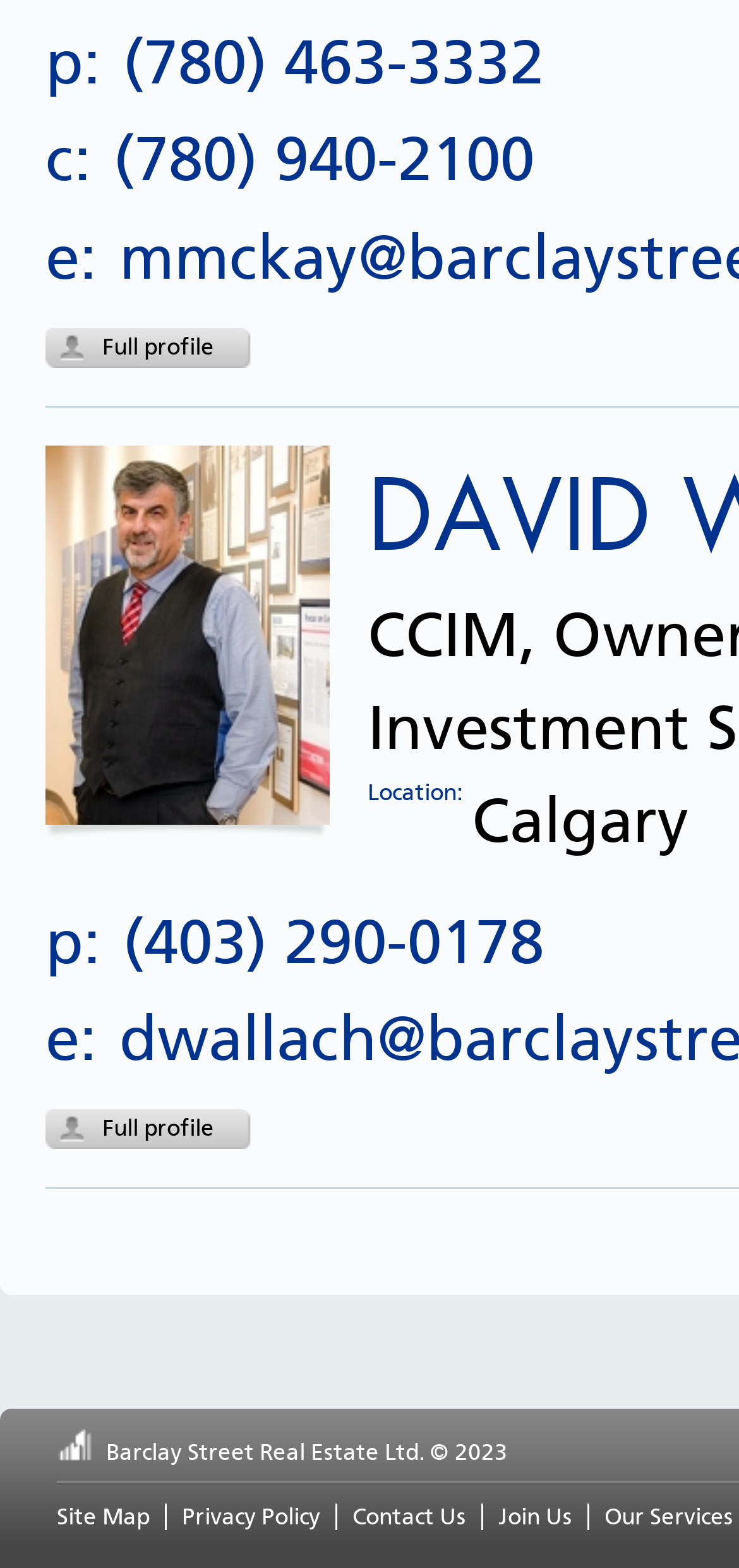Answer the following query with a single word or phrase:
What is the company name?

Barclay Street Real Estate Ltd.